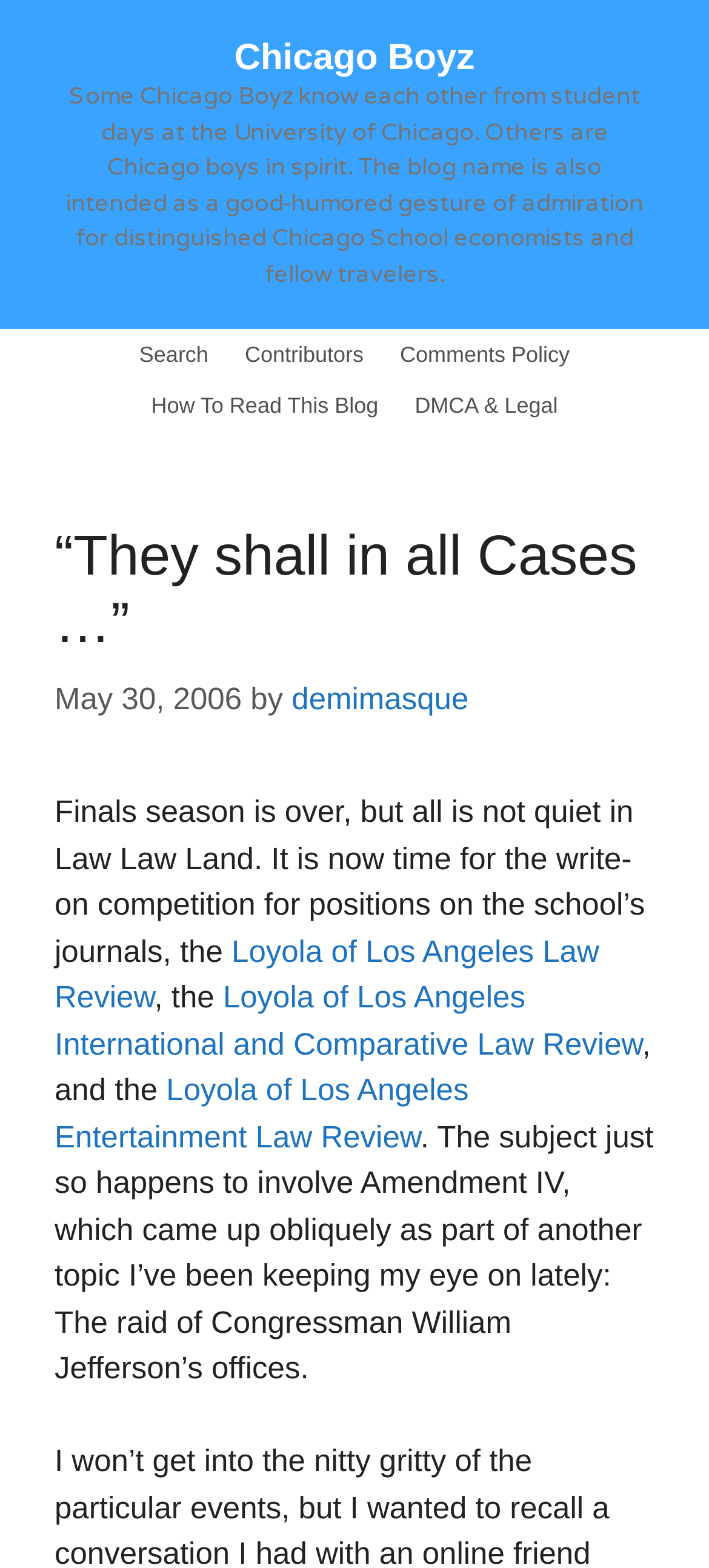Show me the bounding box coordinates of the clickable region to achieve the task as per the instruction: "search the blog".

[0.171, 0.21, 0.32, 0.242]